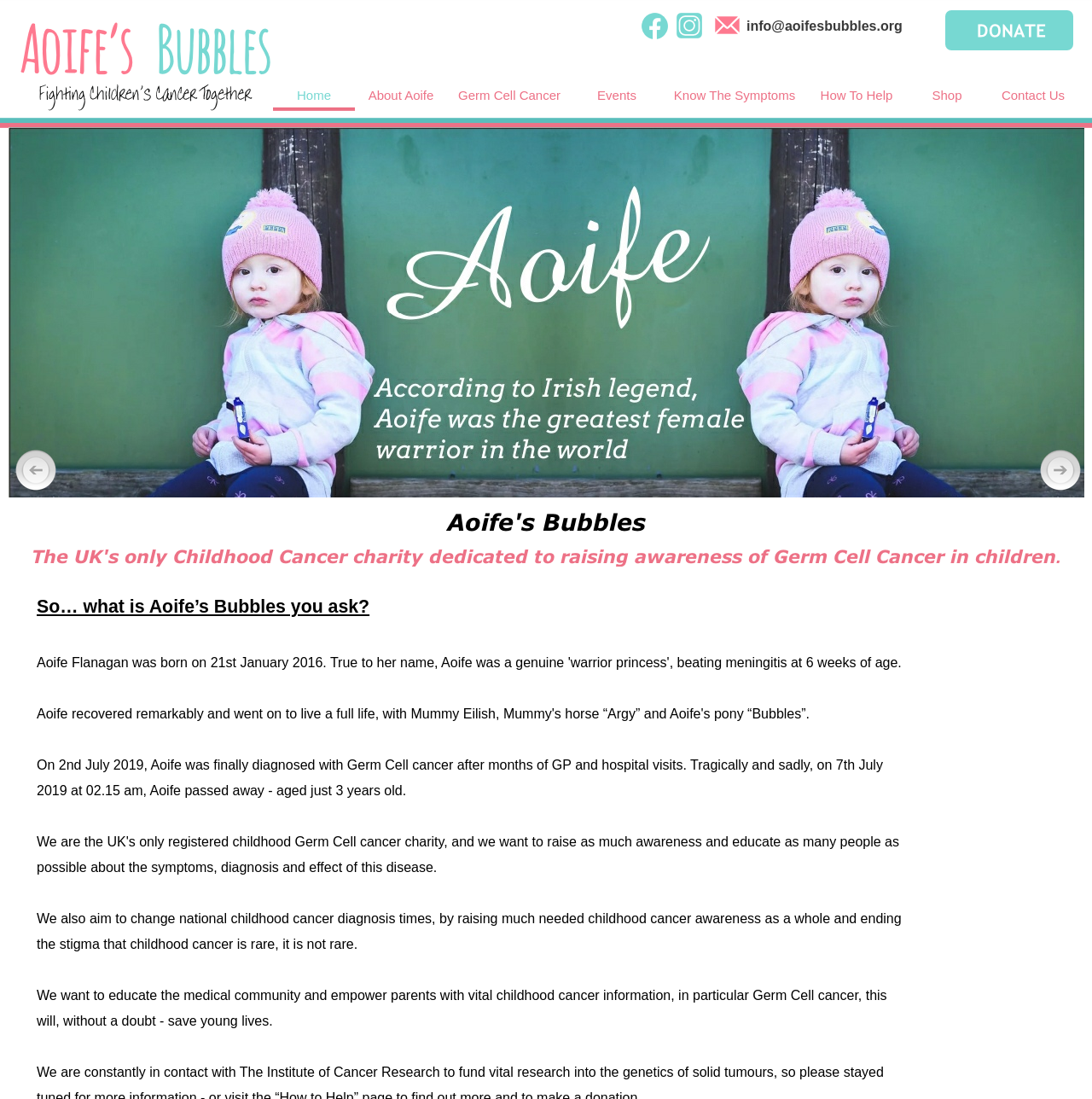Please mark the bounding box coordinates of the area that should be clicked to carry out the instruction: "Click on the 'INTRODUCTION' link".

None